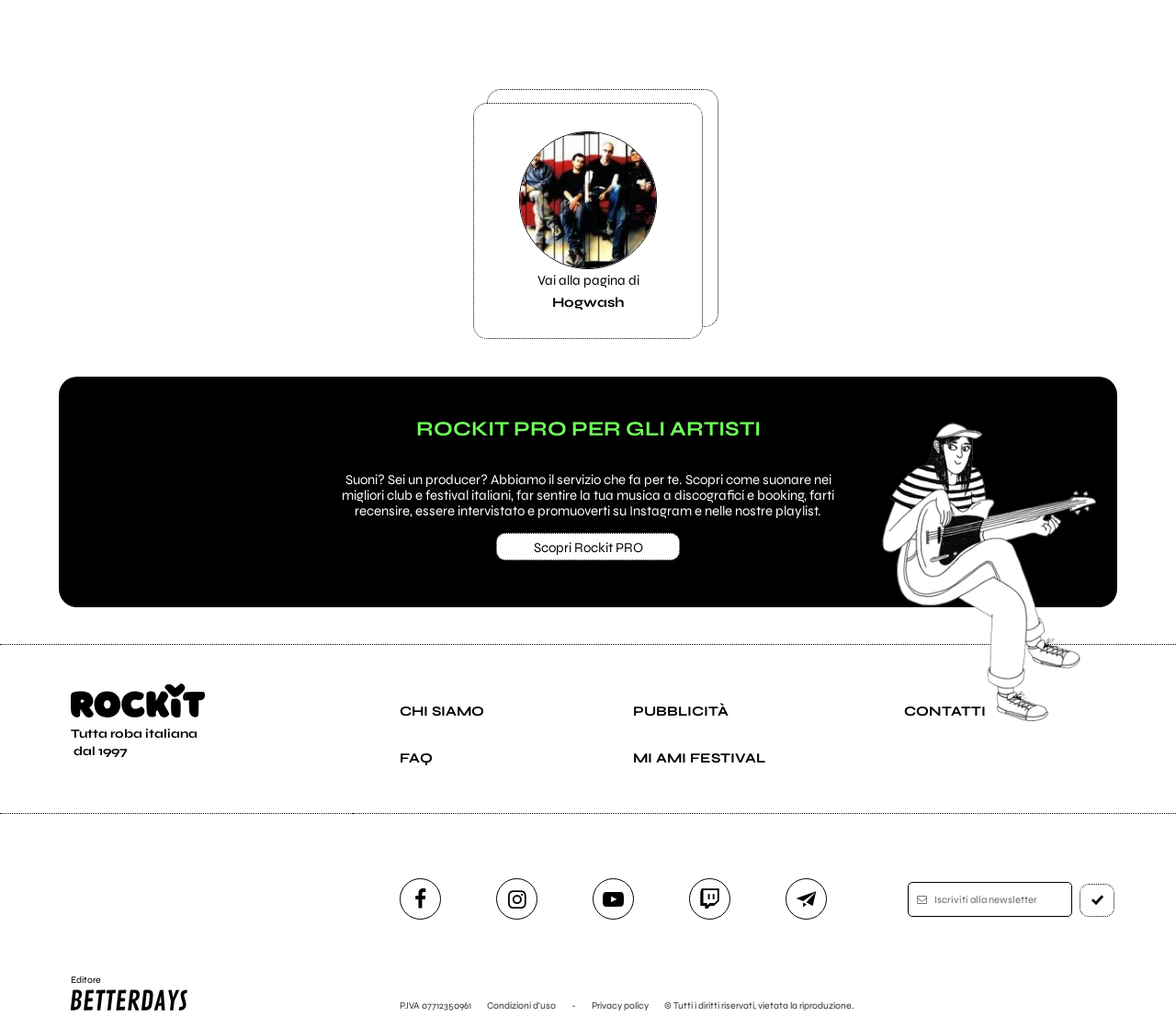Using the element description: "Scopri Rockit PRO", determine the bounding box coordinates. The coordinates should be in the format [left, top, right, bottom], with values between 0 and 1.

[0.422, 0.519, 0.578, 0.545]